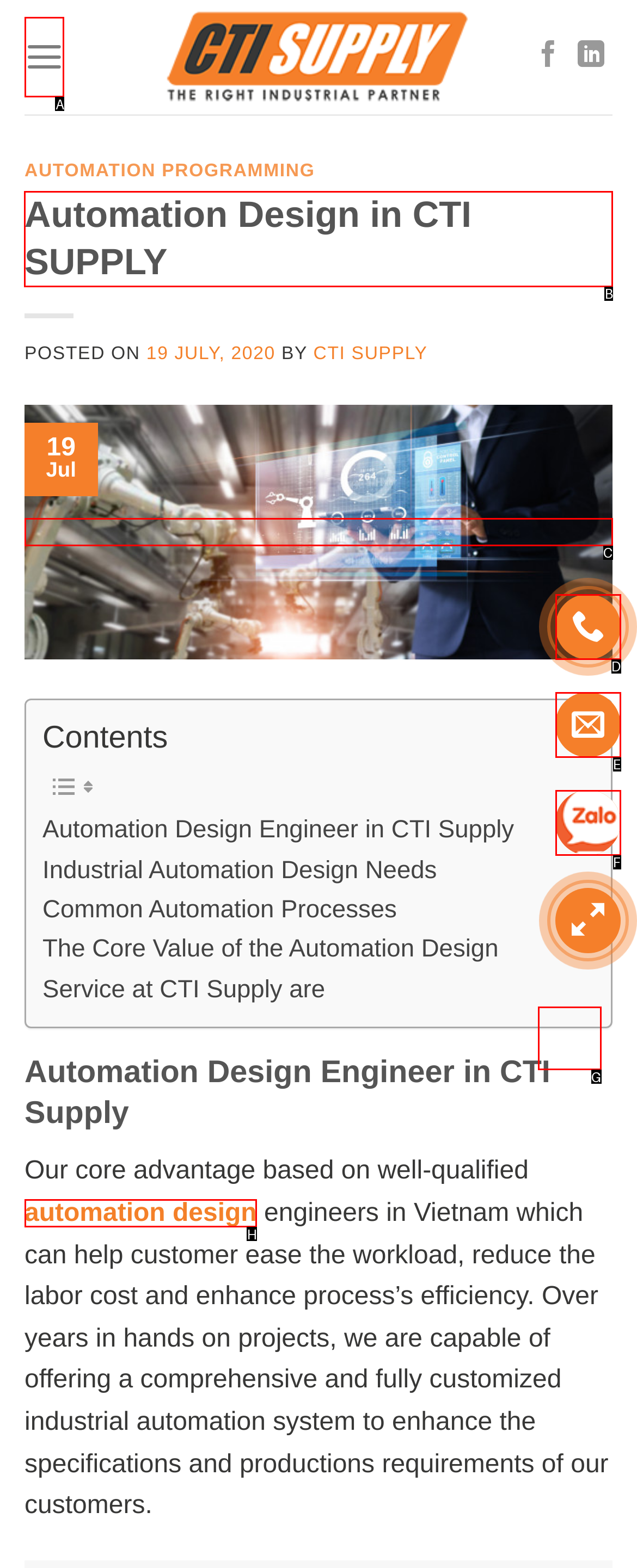What letter corresponds to the UI element to complete this task: Contact us
Answer directly with the letter.

None